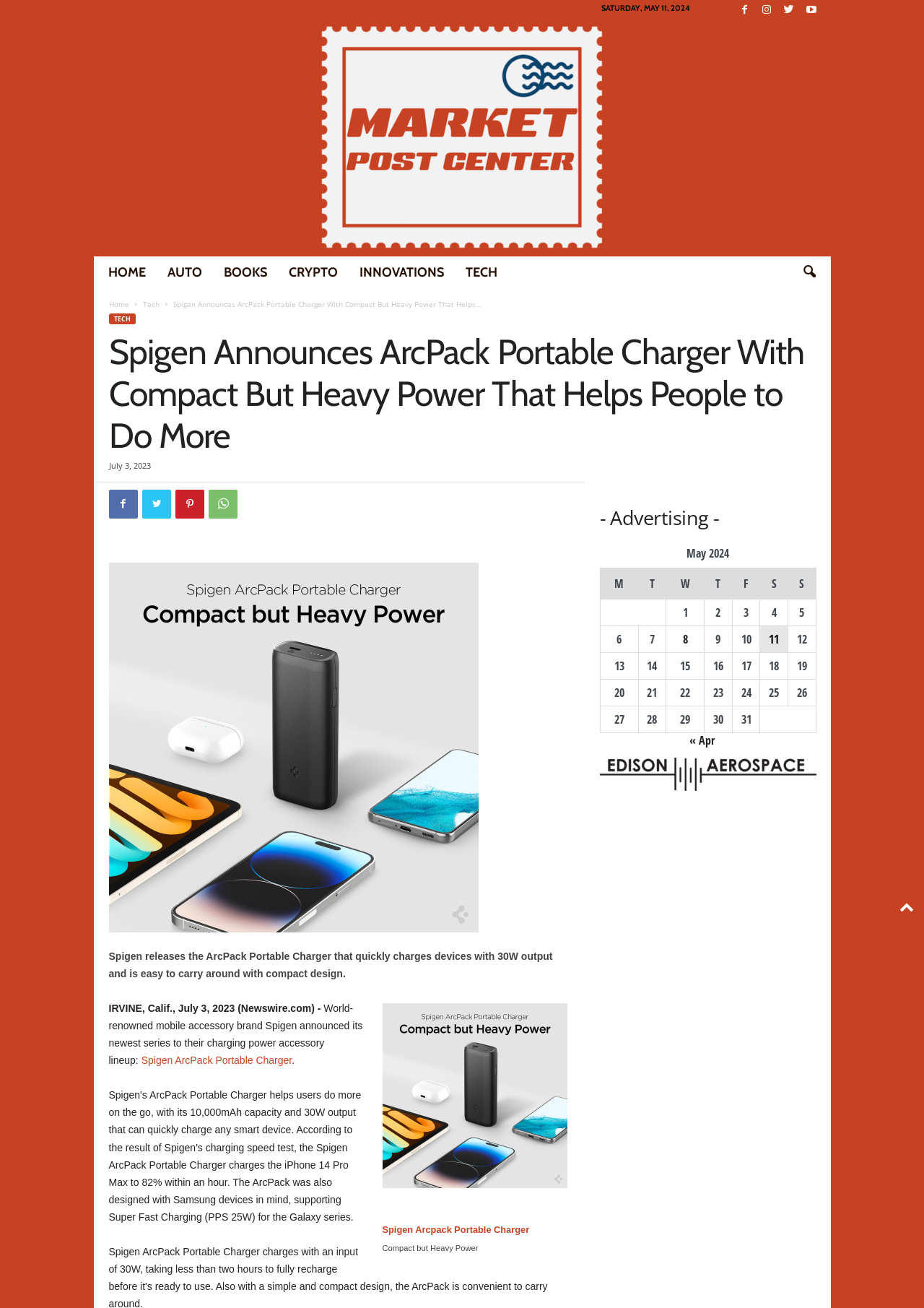Show the bounding box coordinates of the element that should be clicked to complete the task: "Click on the 'TECH' link".

[0.492, 0.196, 0.55, 0.22]